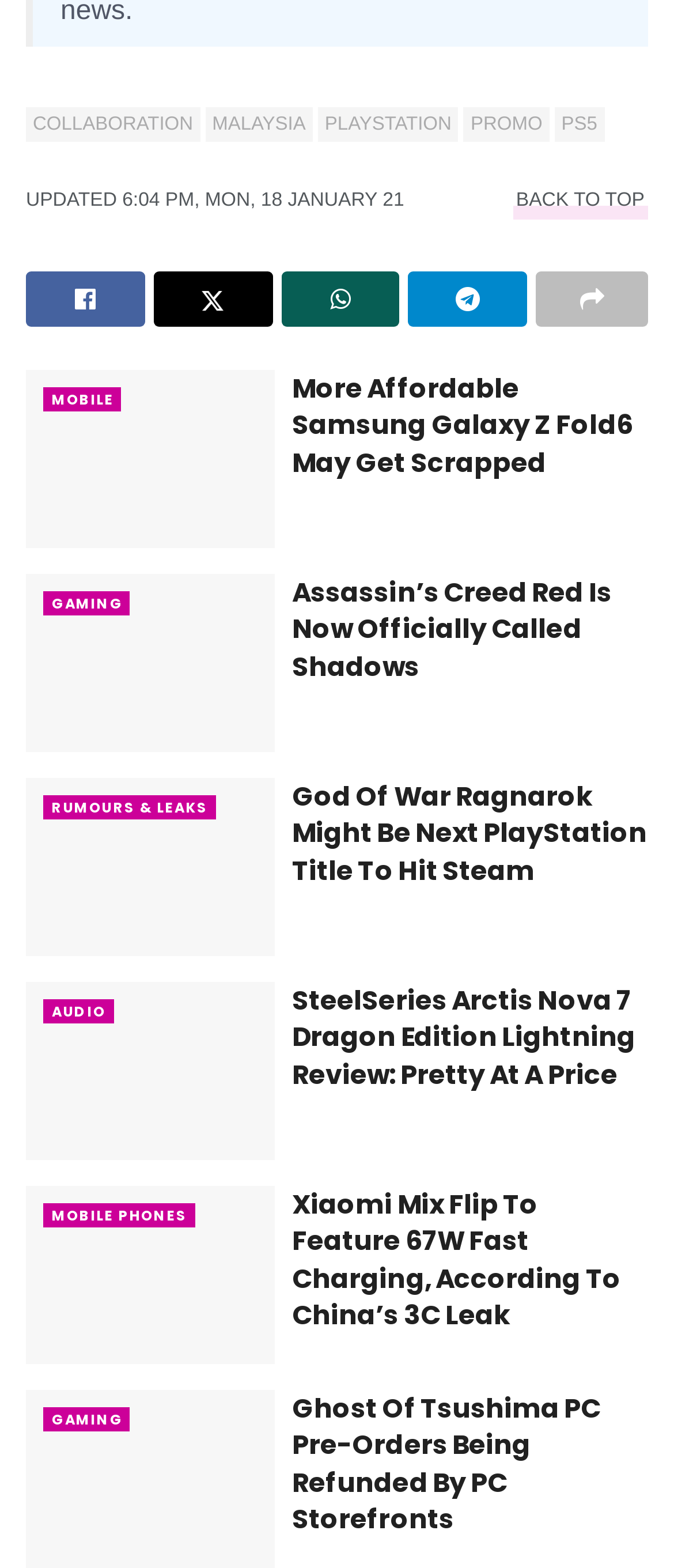What is the category of the first article?
Using the image as a reference, answer the question with a short word or phrase.

MOBILE